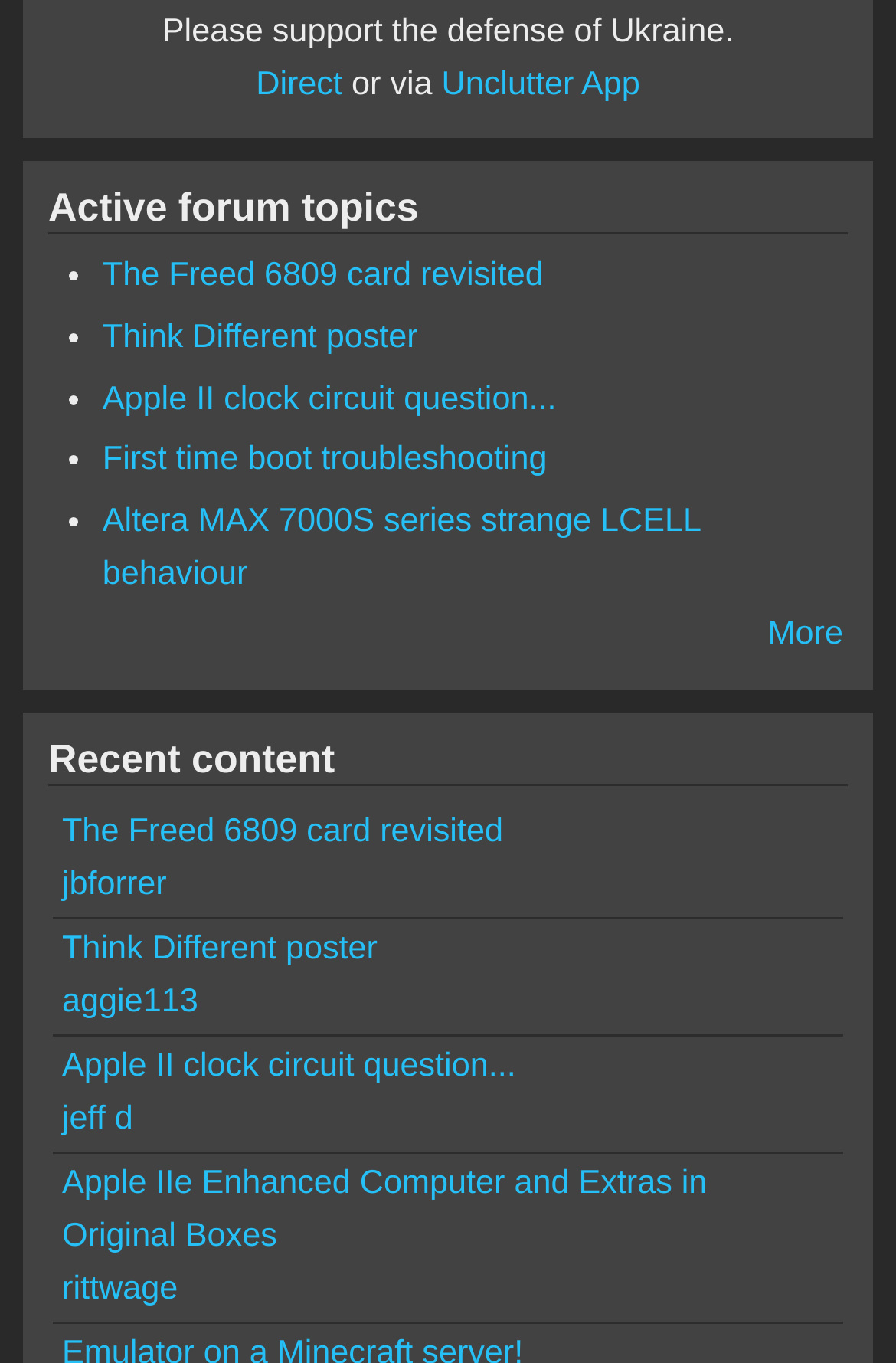Please determine the bounding box coordinates of the area that needs to be clicked to complete this task: 'Visit the Unclutter App'. The coordinates must be four float numbers between 0 and 1, formatted as [left, top, right, bottom].

[0.493, 0.049, 0.714, 0.076]